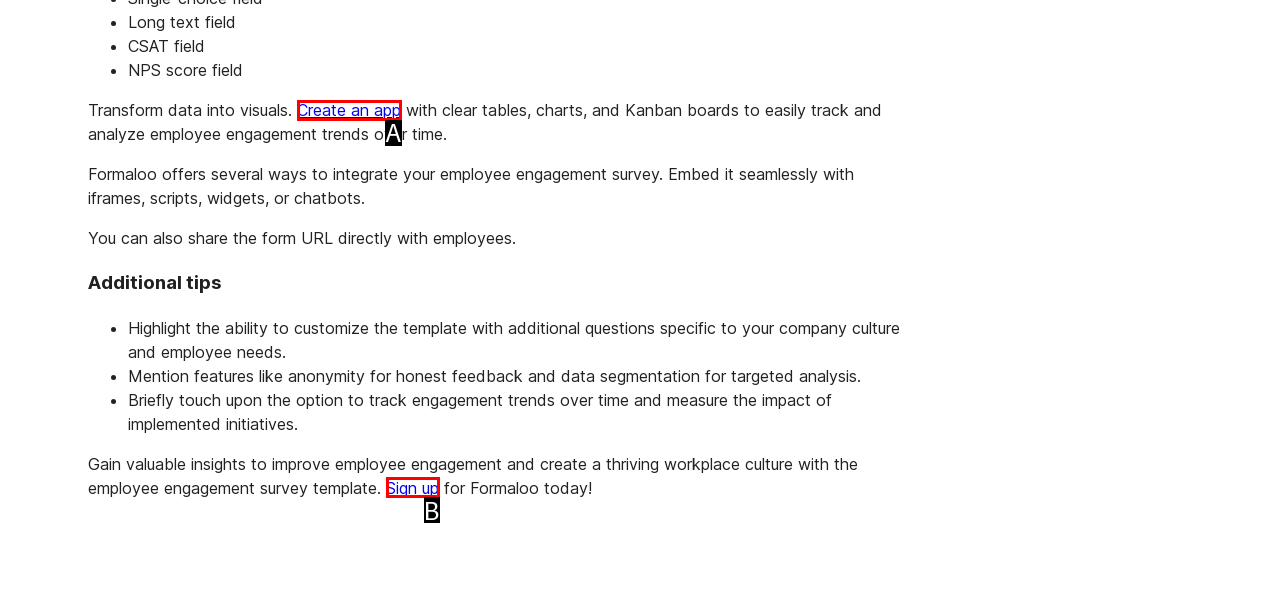Choose the HTML element that best fits the given description: Sign up. Answer by stating the letter of the option.

B